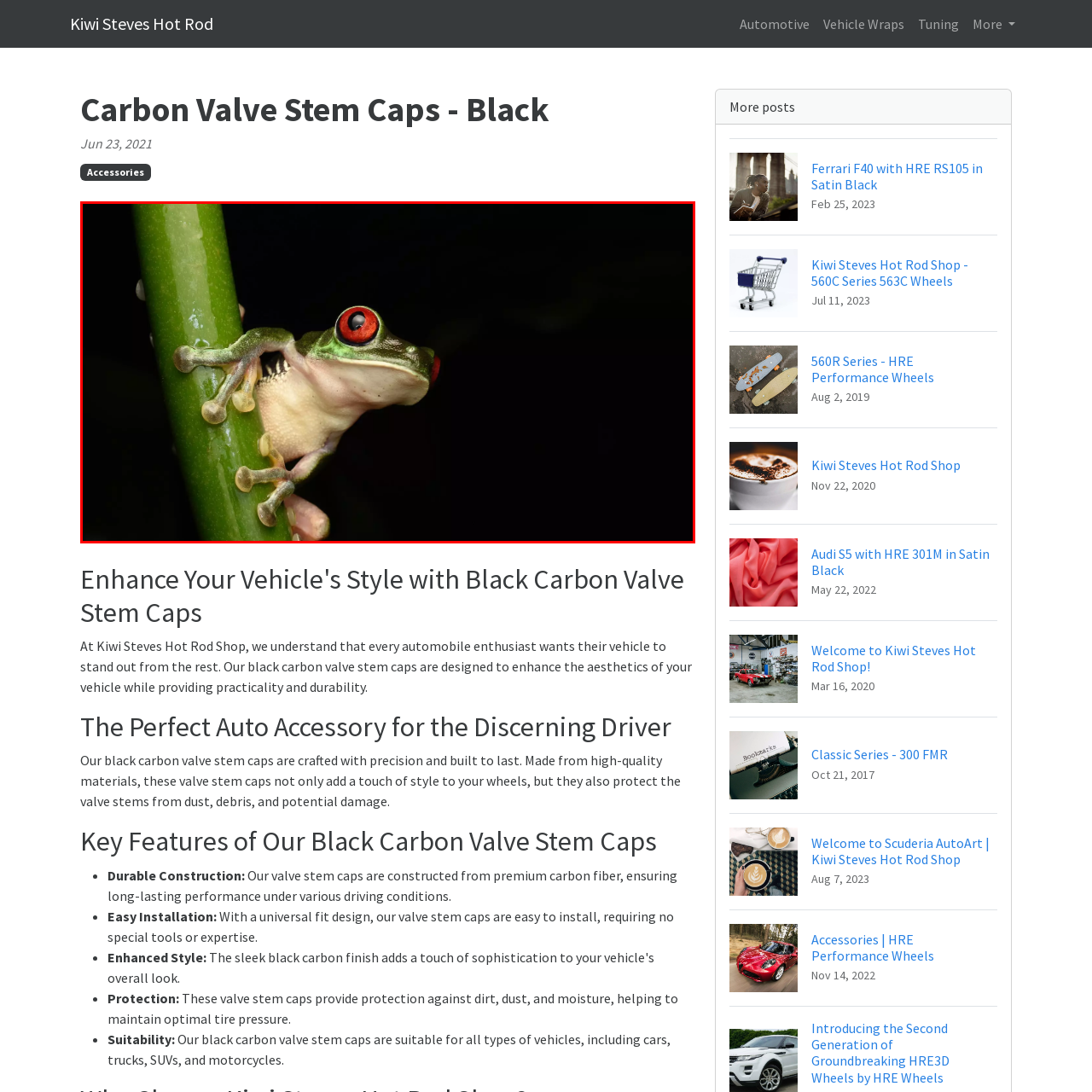Narrate the specific details and elements found within the red-bordered image.

In this captivating image, a vibrant red-eyed tree frog clings to a slender green stem, showcasing its striking features against a dark background. The frog's large, bright red eyes and intricate patterns on its skin highlight its captivating beauty, while its delicate limbs seem to grip the stem with finesse. This encounter with nature exemplifies the unique allure of amphibians, especially in their natural habitats. Such frogs are often found in Central and South America, and their vivid coloration serves as a reminder of the rich biodiversity present in tropical ecosystems. This image not only captures the essence of wildlife but also emphasizes the importance of conserving such unique species and their habitats.